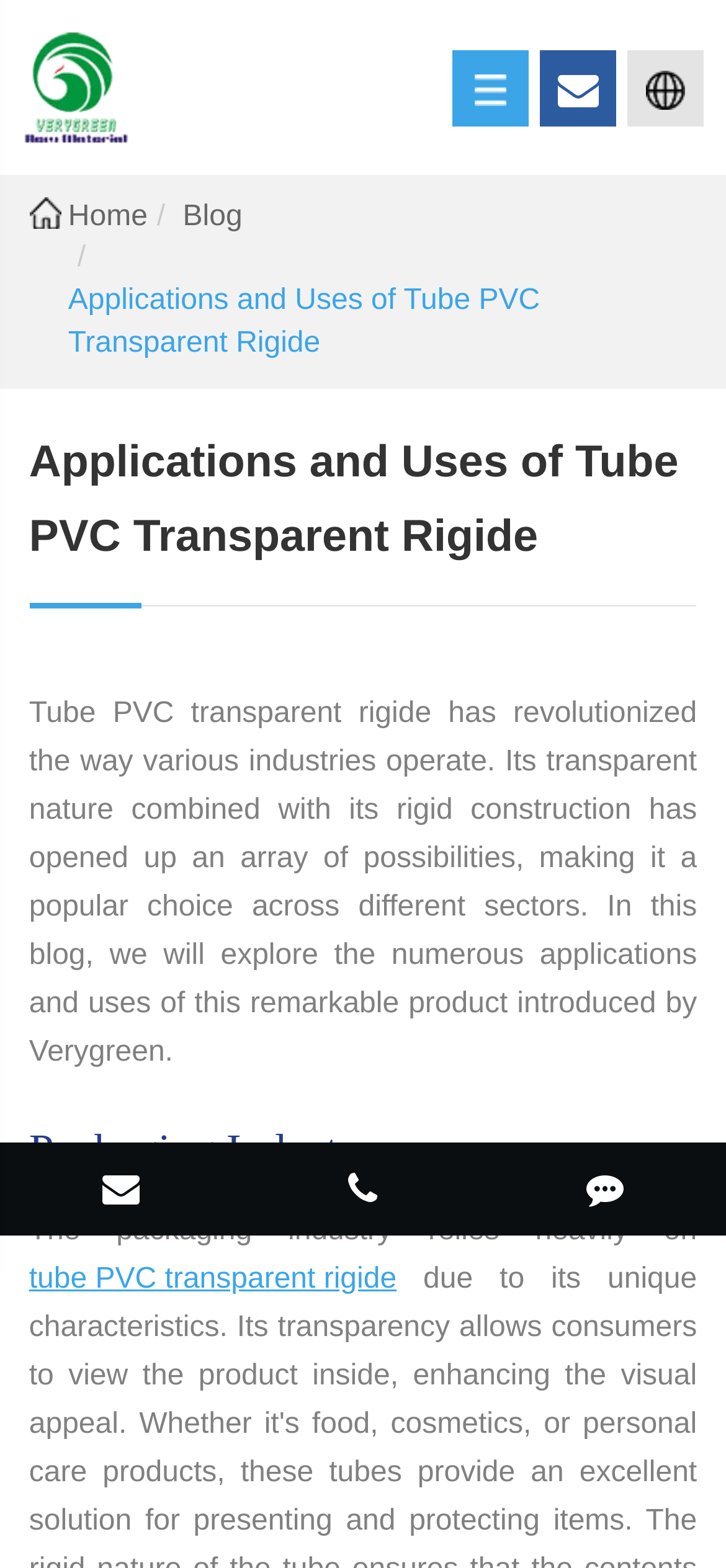What industry is mentioned after the introduction?
Based on the image, answer the question with as much detail as possible.

I read the introduction and then looked for the next heading element, which is 'Packaging Industry', indicating that this industry is being discussed in relation to Tube PVC Transparent Rigide.